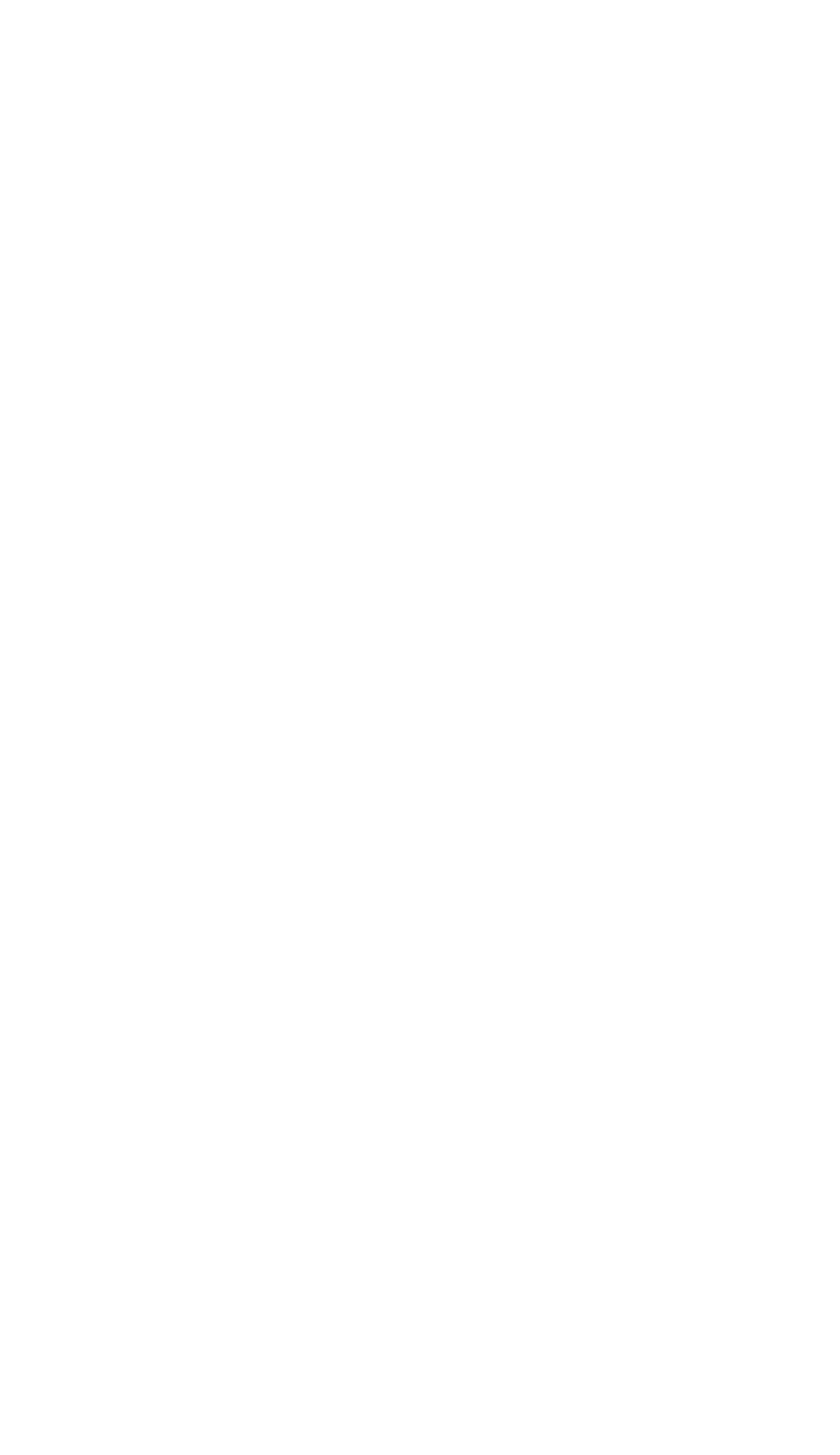Using the details in the image, give a detailed response to the question below:
What is the topic of the first related post?

I looked at the first article element and found a link element with the text 'Fundamental analysis', which is likely the topic of the first related post.